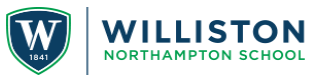Respond with a single word or phrase to the following question: What is the font style of 'WILLISTON'?

Bold, uppercase